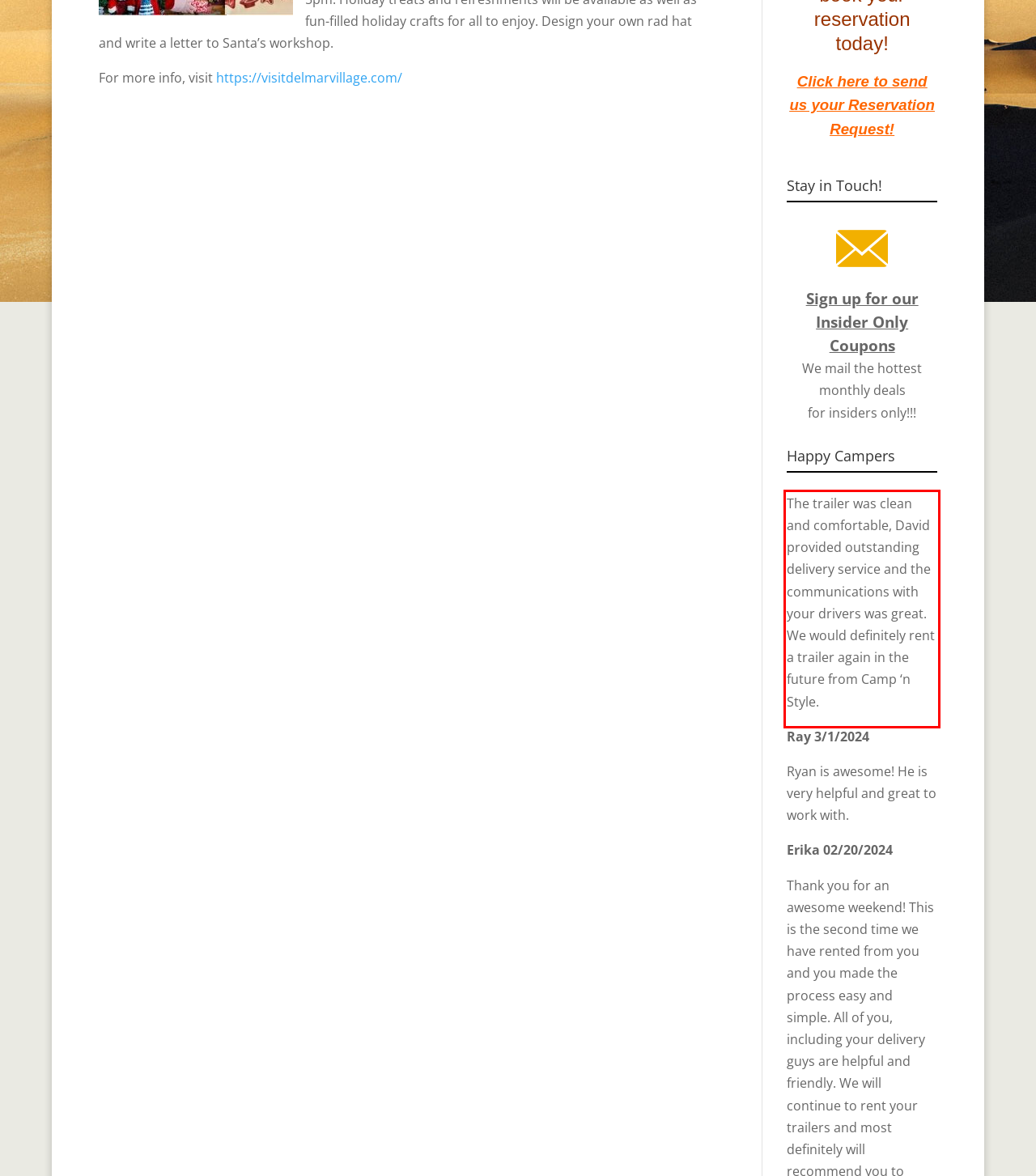Look at the provided screenshot of the webpage and perform OCR on the text within the red bounding box.

The trailer was clean and comfortable, David provided outstanding delivery service and the communications with your drivers was great. We would definitely rent a trailer again in the future from Camp ‘n Style.